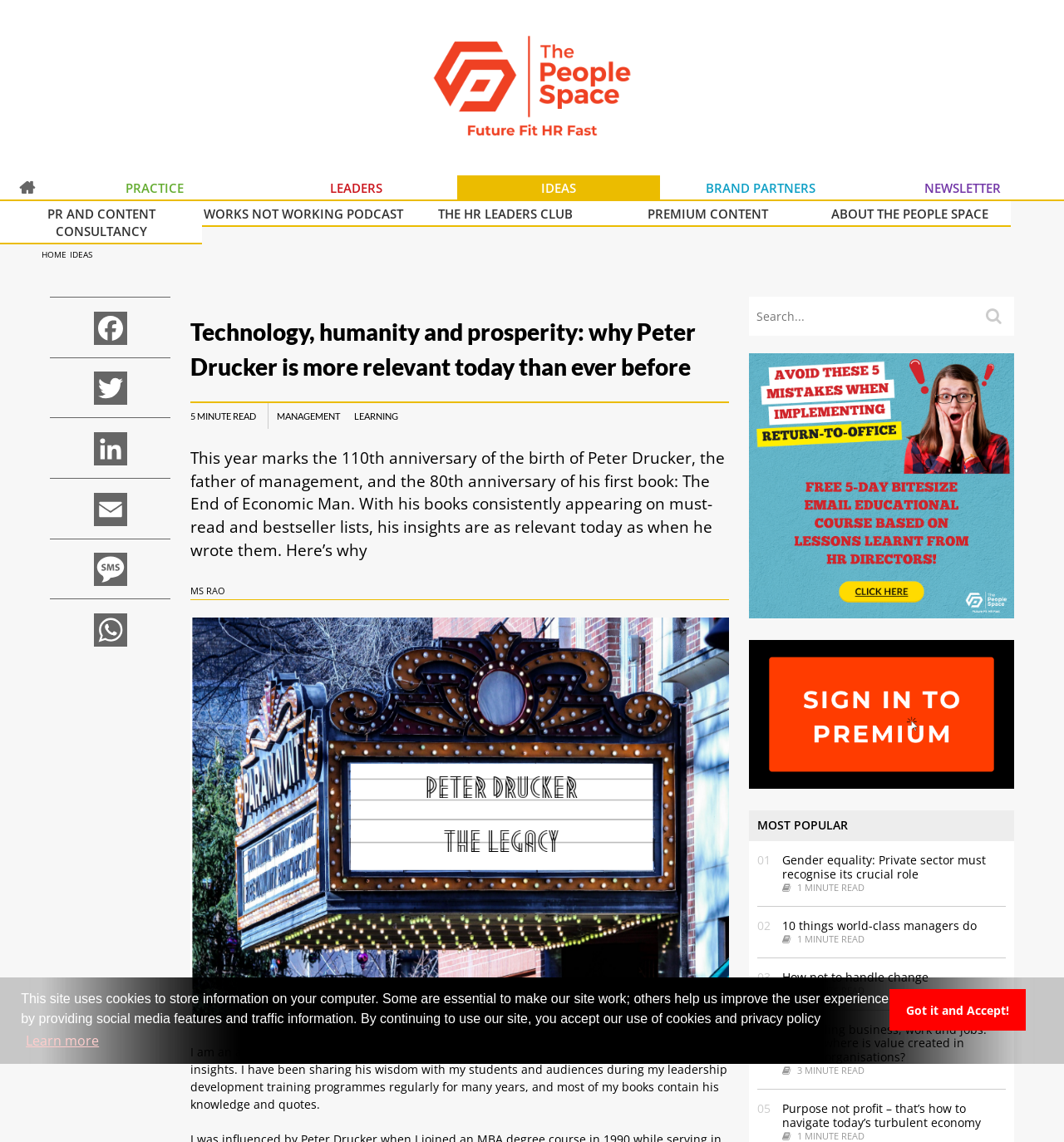For the following element description, predict the bounding box coordinates in the format (top-left x, top-left y, bottom-right x, bottom-right y). All values should be floating point numbers between 0 and 1. Description: How not to handle change

[0.735, 0.849, 0.873, 0.863]